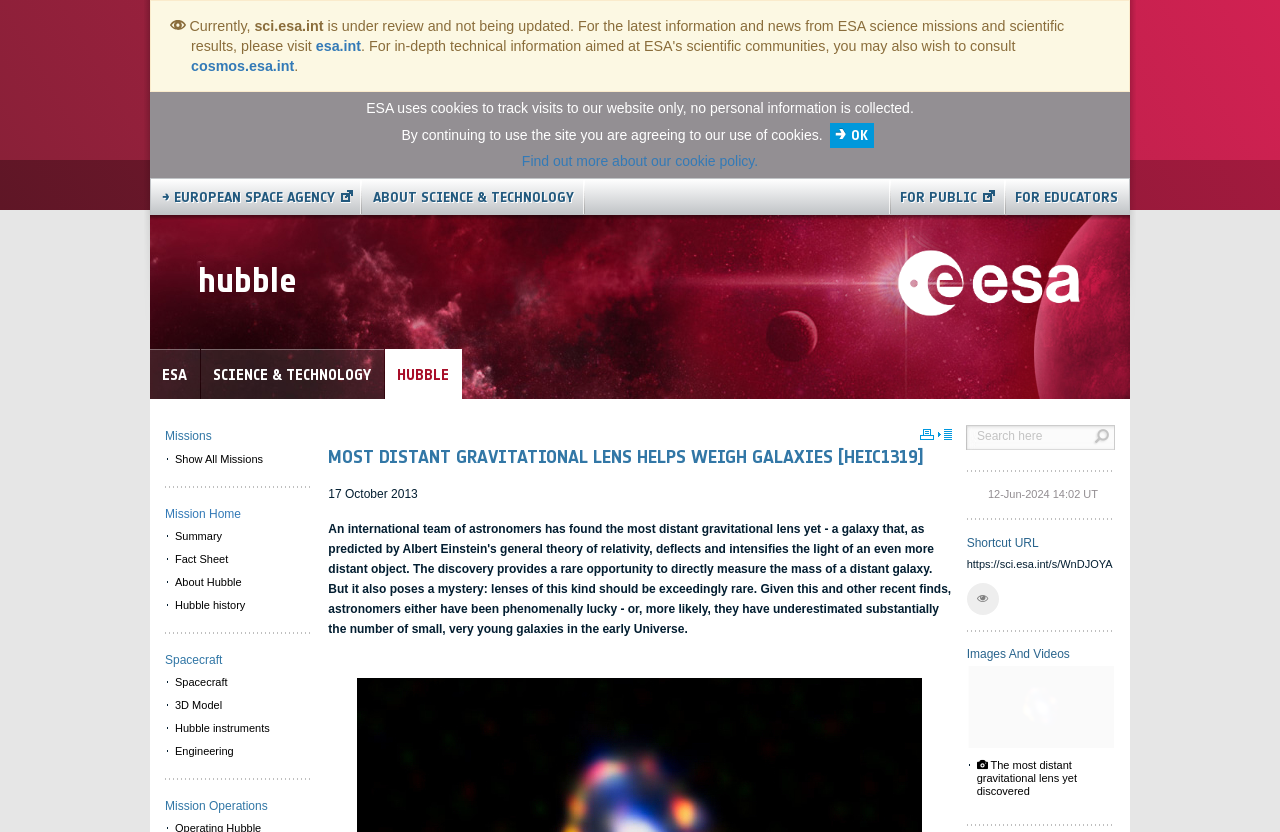Please identify the bounding box coordinates for the region that you need to click to follow this instruction: "Search for something".

[0.757, 0.512, 0.852, 0.536]